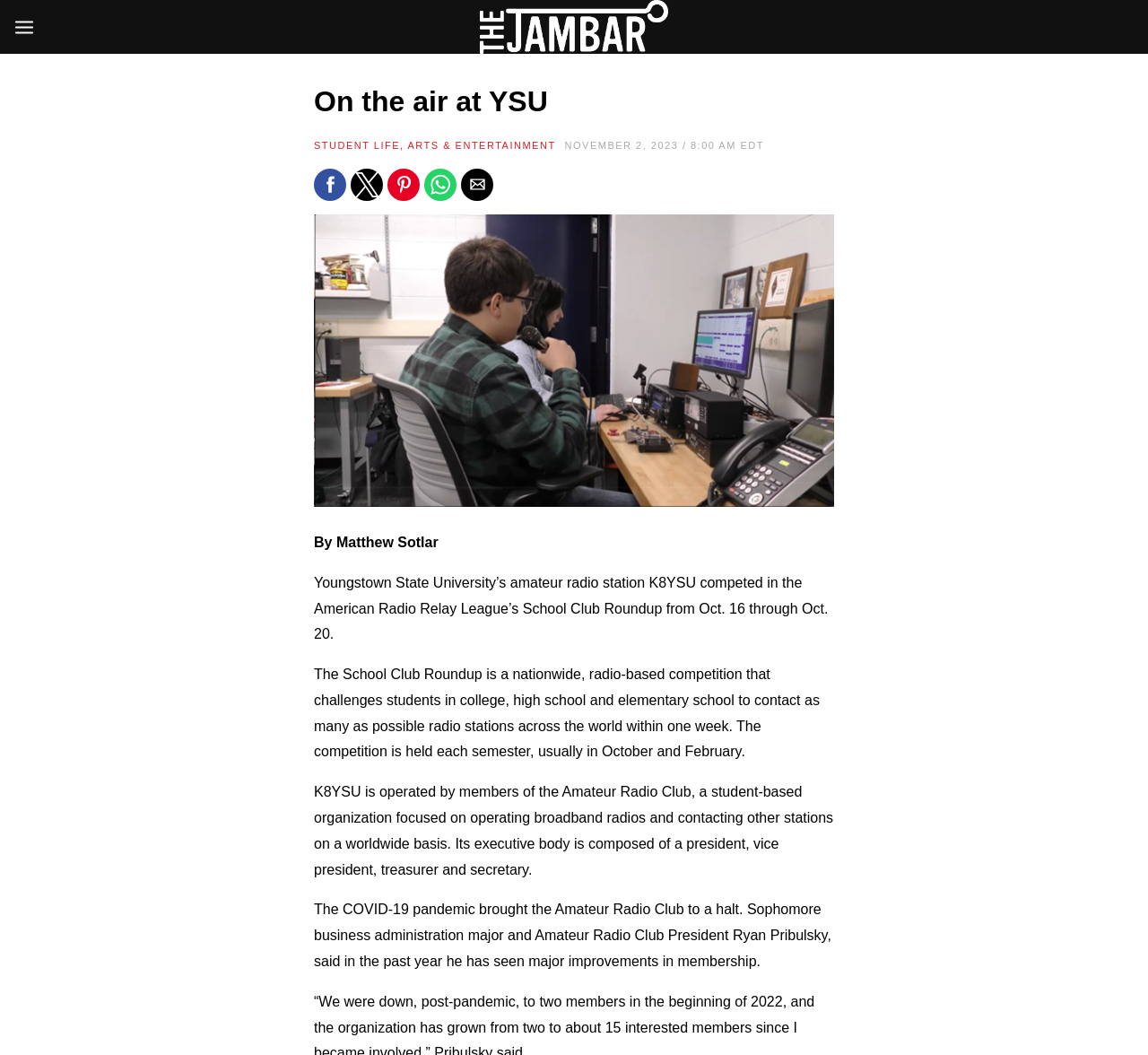Identify the bounding box for the UI element described as: "Menu". Ensure the coordinates are four float numbers between 0 and 1, formatted as [left, top, right, bottom].

[0.012, 0.015, 0.03, 0.036]